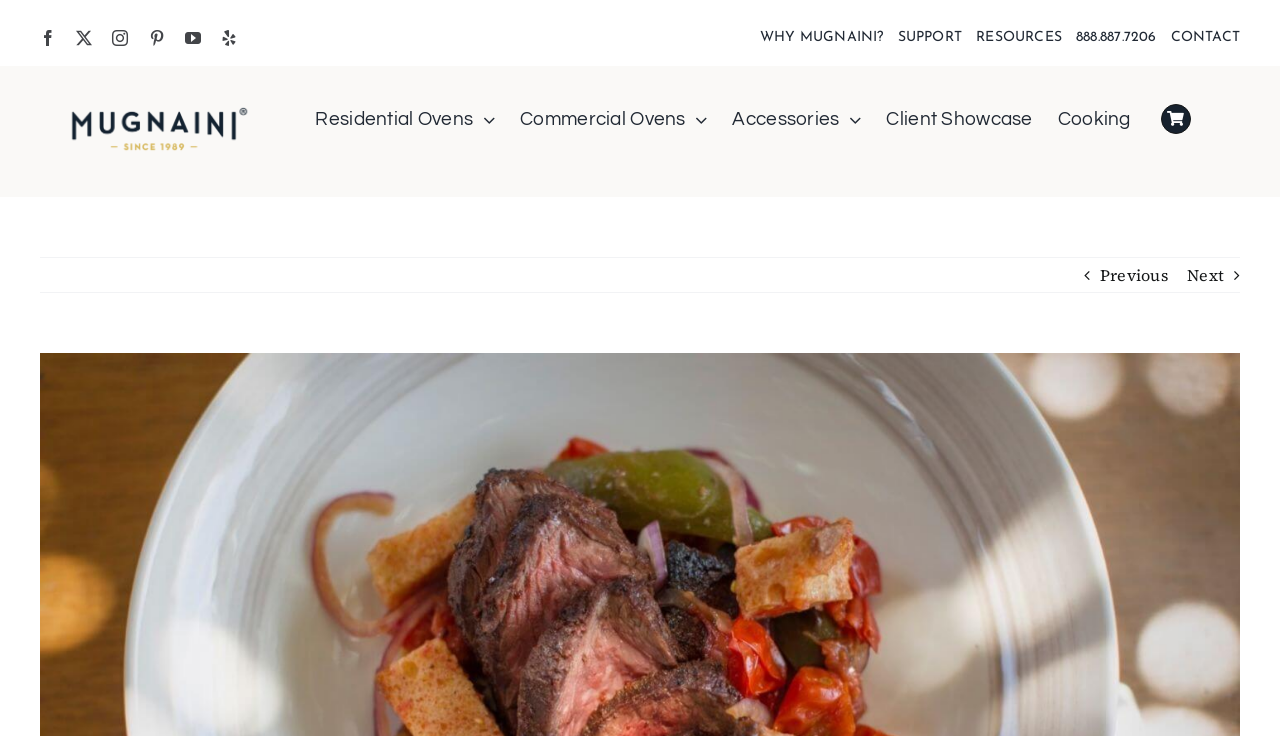Determine the bounding box coordinates for the UI element described. Format the coordinates as (top-left x, top-left y, bottom-right x, bottom-right y) and ensure all values are between 0 and 1. Element description: Next

[0.927, 0.351, 0.956, 0.397]